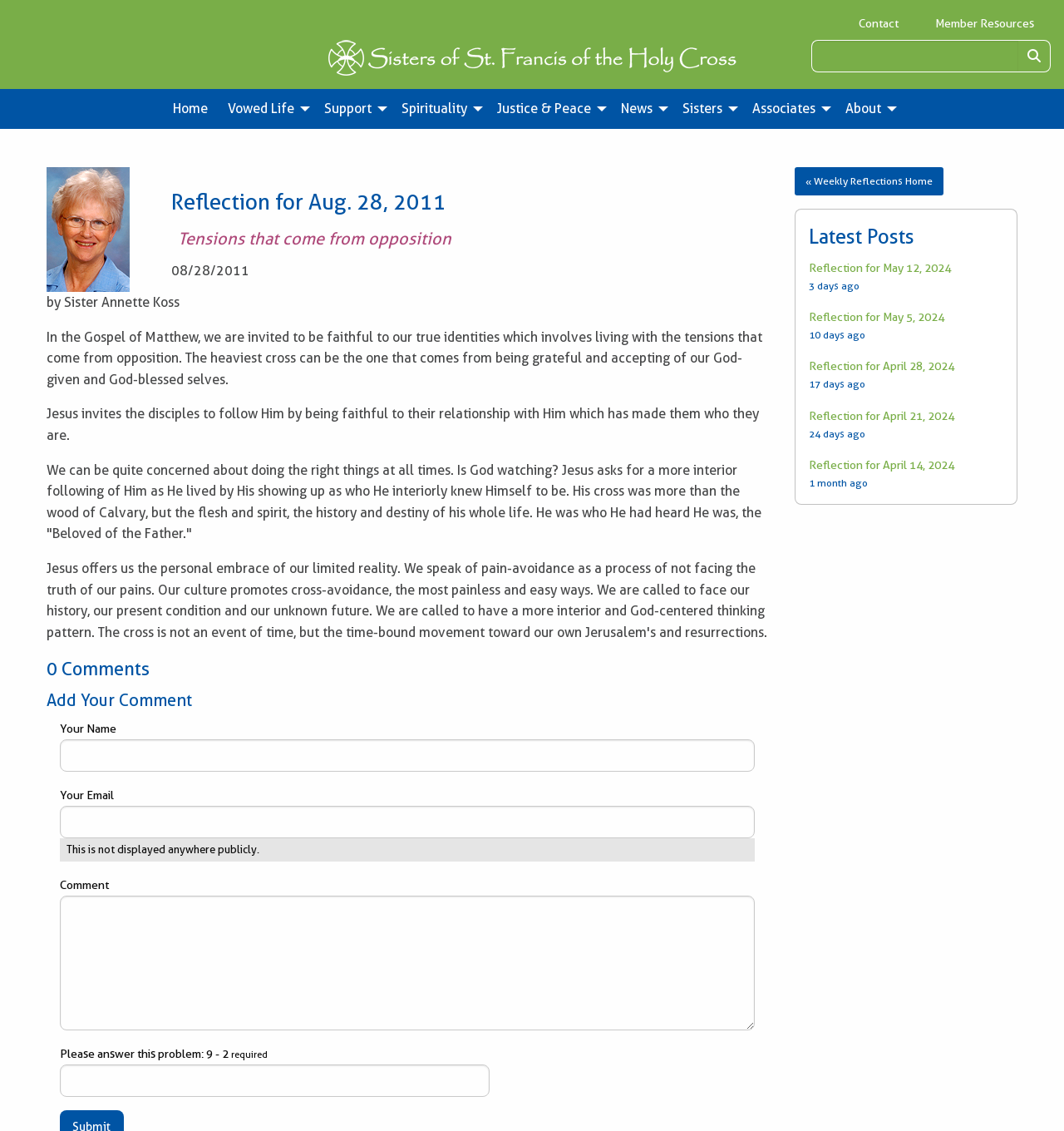Write an elaborate caption that captures the essence of the webpage.

This webpage is a reflection page for August 28, 2011, from the Sisters of St. Francis of the Holy Cross. At the top, there are three links: "Contact", "Member Resources", and the organization's name, which also has an associated image. A search box and a search button are located to the right of these links. Below this, there is a horizontal menu bar with nine menu items: "Home", "Vowed Life", "Support", "Spirituality", "Justice & Peace", "News", "Sisters", "Associates", and "About".

The main content of the page is a reflection article, which starts with a heading "Reflection for Aug. 28, 2011" and a smaller image. The article is divided into four paragraphs, discussing the importance of being faithful to one's true identity and living with the tensions that come from opposition. The author, Sister Annette Koss, is credited at the top of the article.

Below the article, there is a section for comments, with a heading "0 Comments" and a link to "Add Your Comment". A form is provided for users to input their name, email, and comment, along with a required math problem to solve to prevent spam.

On the right side of the page, there is a section titled "Latest Posts", which lists four recent reflection articles with their dates. Each article has a link to the full reflection.